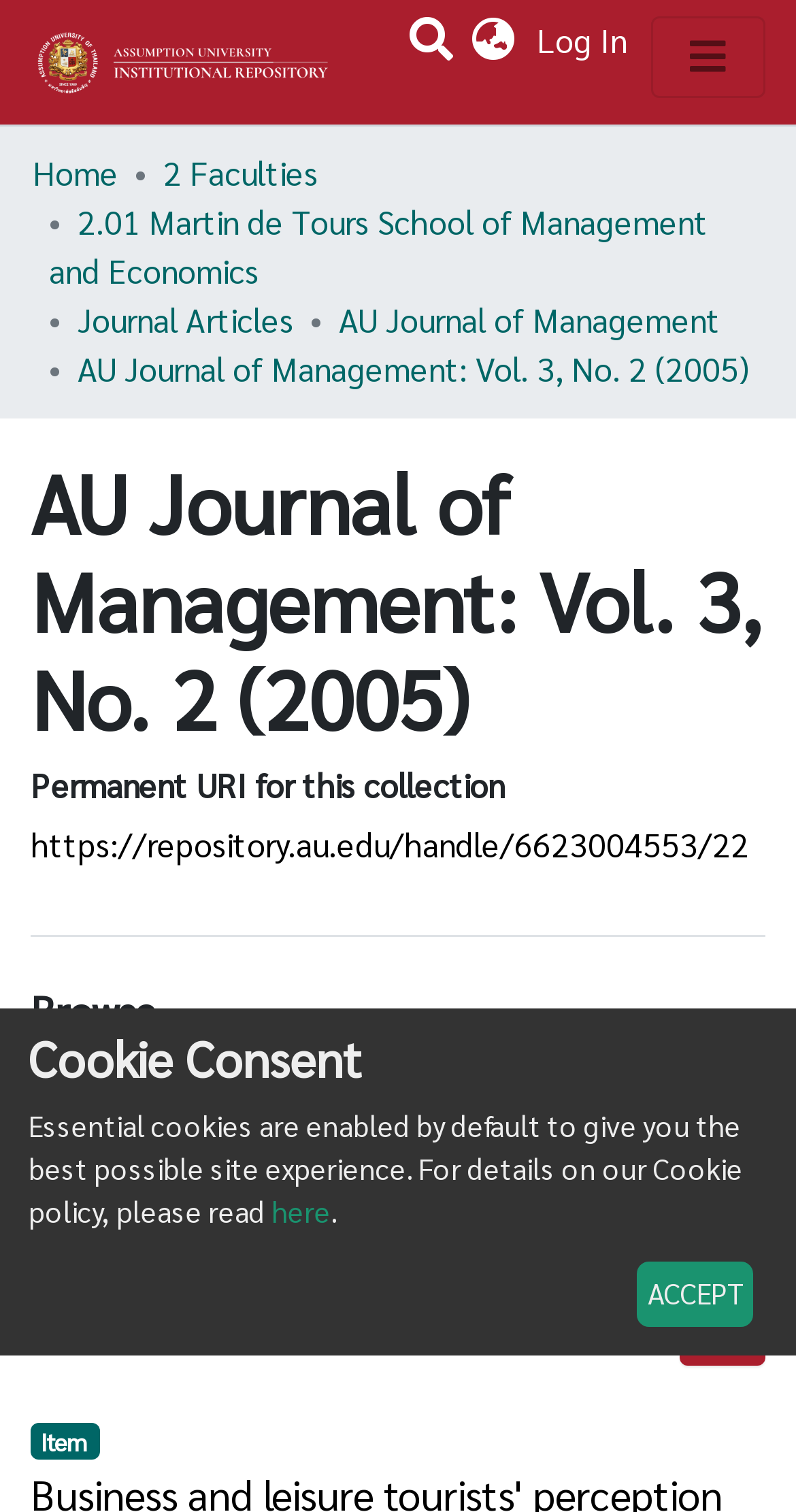Locate the bounding box coordinates of the area to click to fulfill this instruction: "View all of AU-IR". The bounding box should be presented as four float numbers between 0 and 1, in the order [left, top, right, bottom].

[0.041, 0.136, 0.959, 0.19]